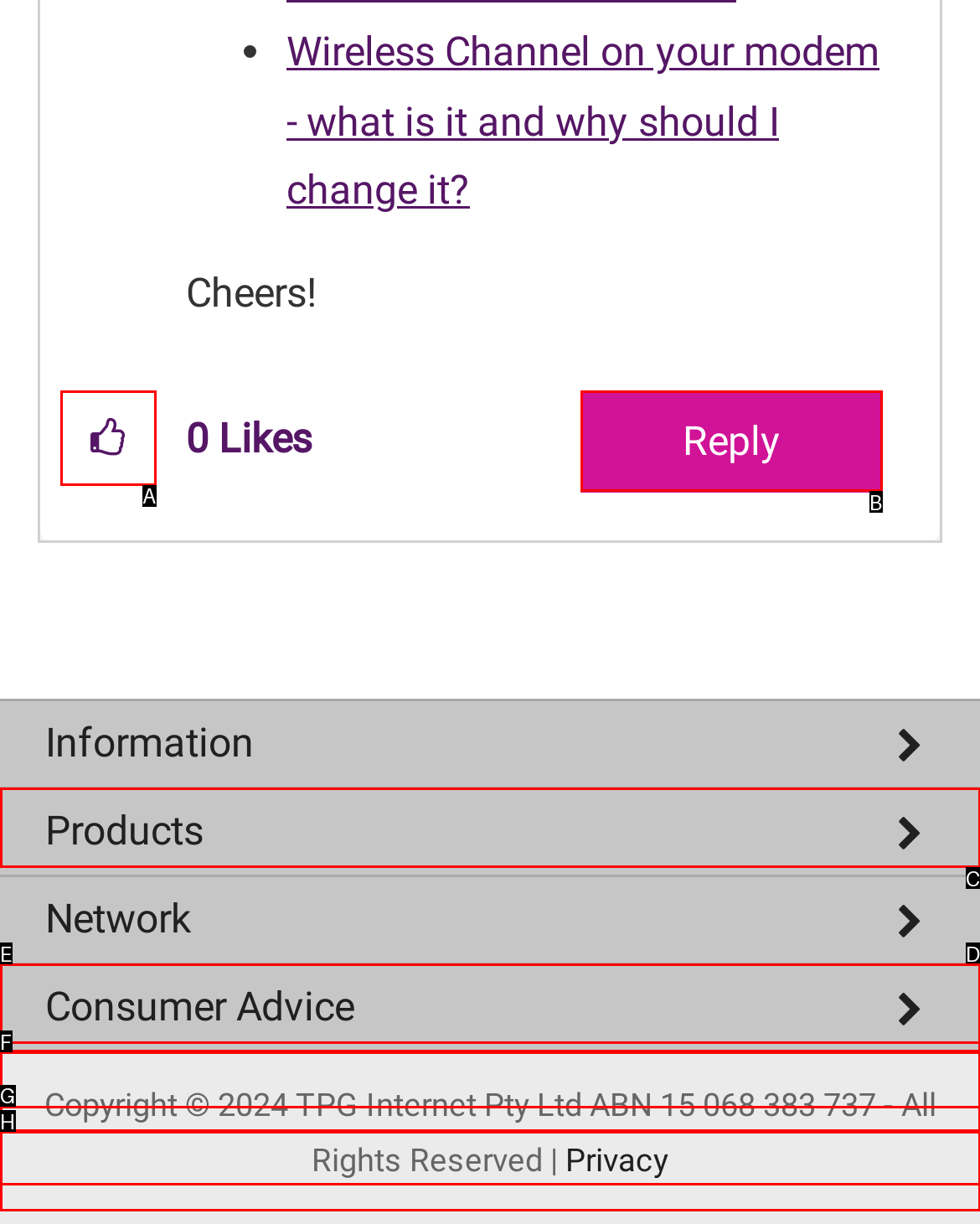Select the appropriate HTML element to click on to finish the task: Visit the About TPG page.
Answer with the letter corresponding to the selected option.

C